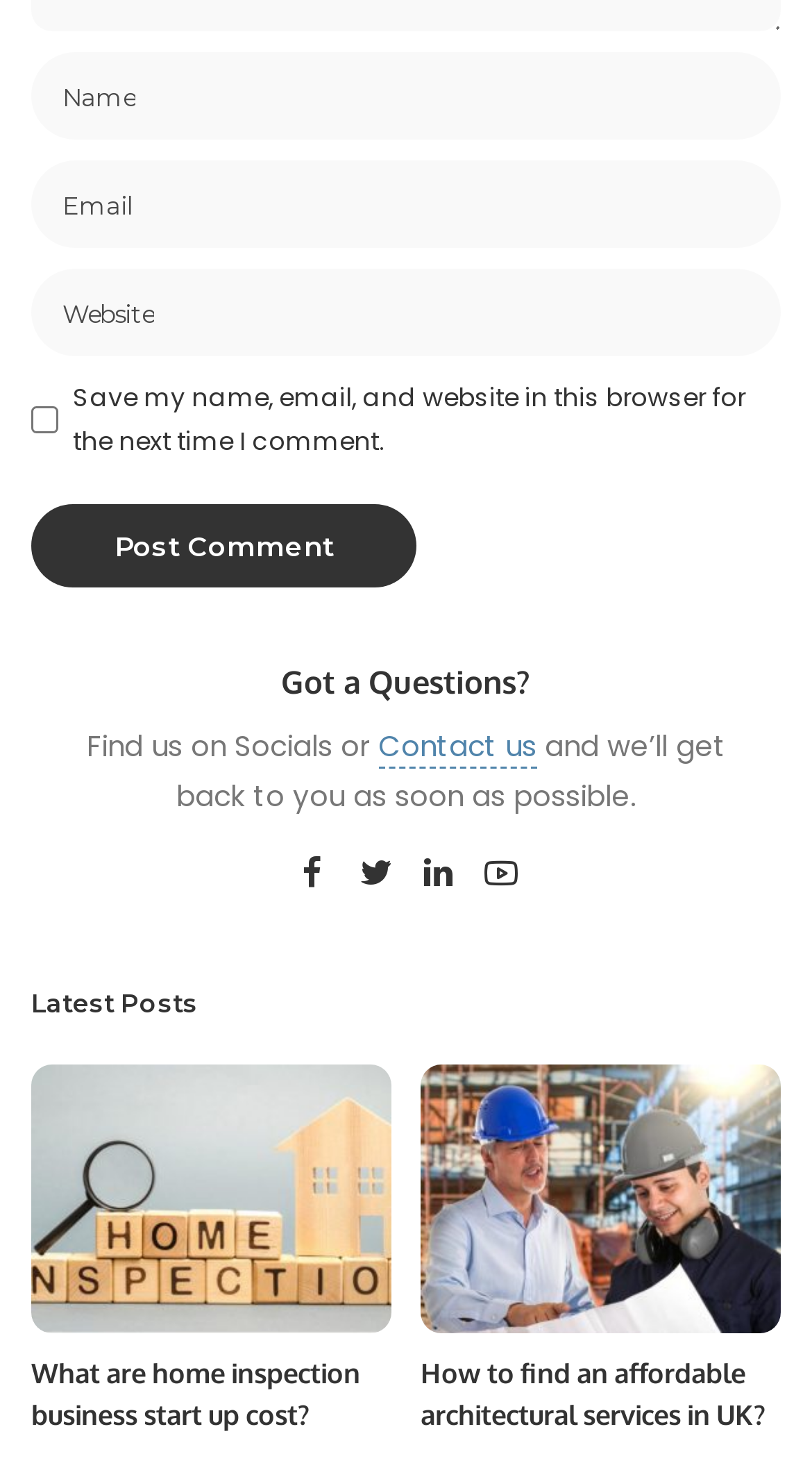Using the webpage screenshot, locate the HTML element that fits the following description and provide its bounding box: "title="YouTube"".

[0.578, 0.573, 0.655, 0.624]